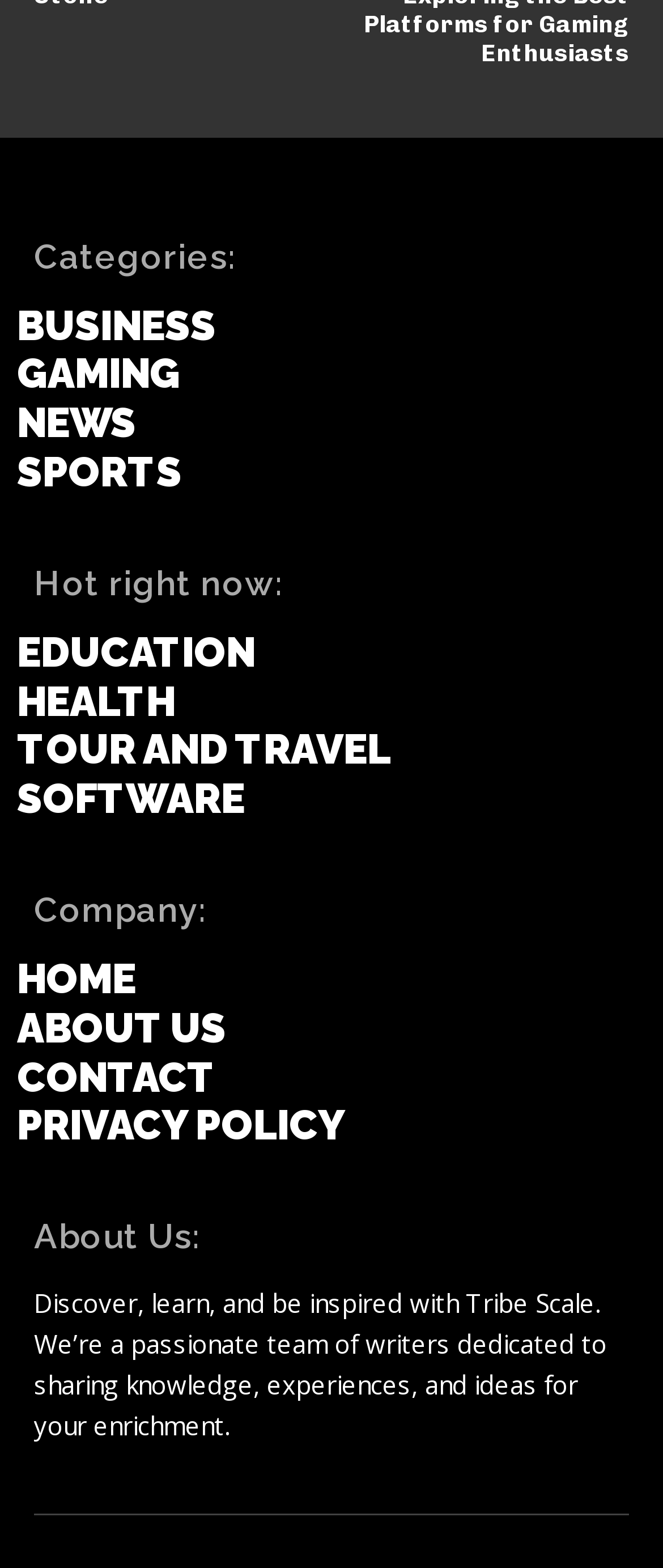Determine the bounding box coordinates of the clickable element to achieve the following action: 'Read about the company'. Provide the coordinates as four float values between 0 and 1, formatted as [left, top, right, bottom].

[0.051, 0.569, 0.313, 0.591]